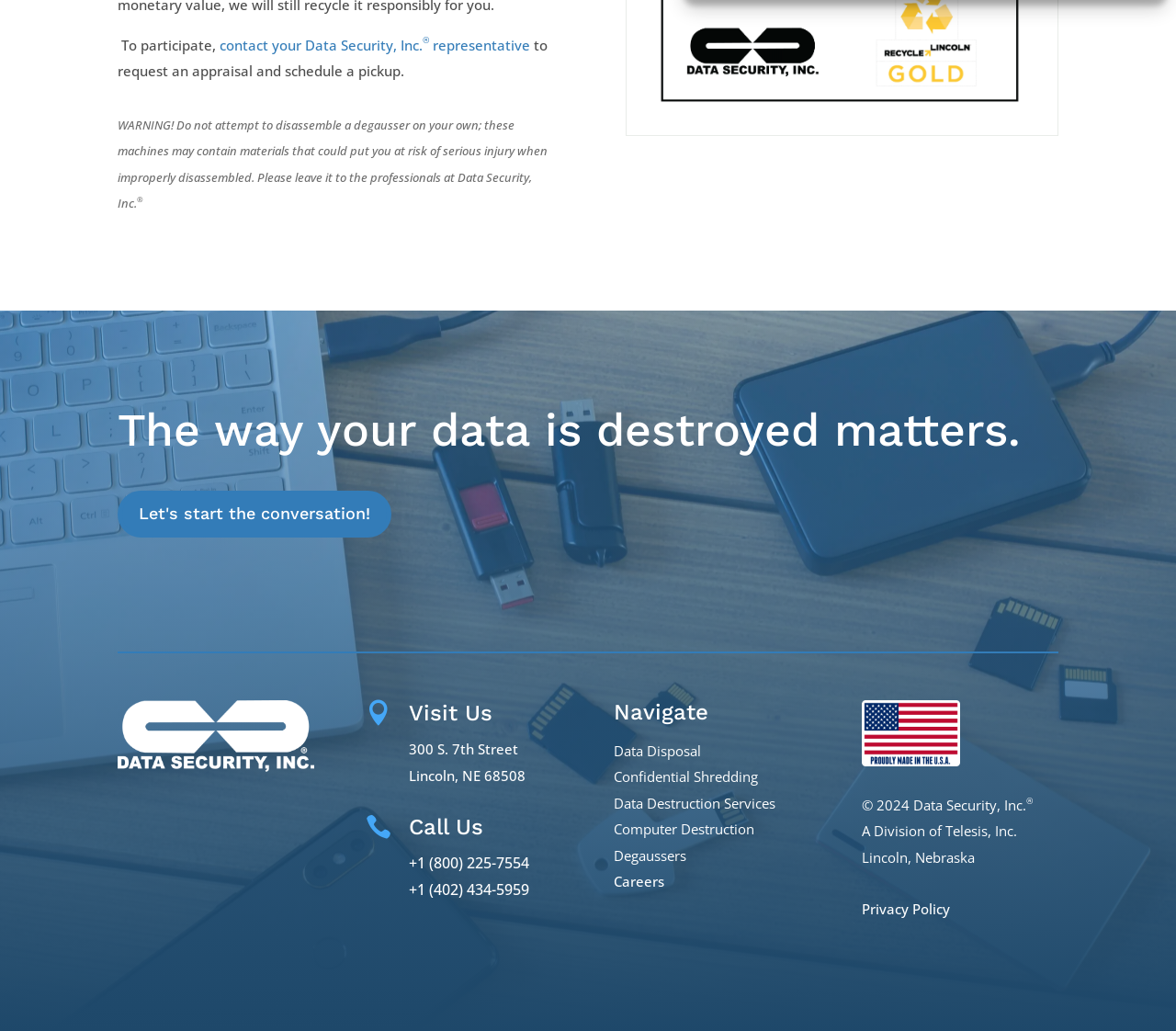Show the bounding box coordinates for the HTML element as described: "Branding".

None